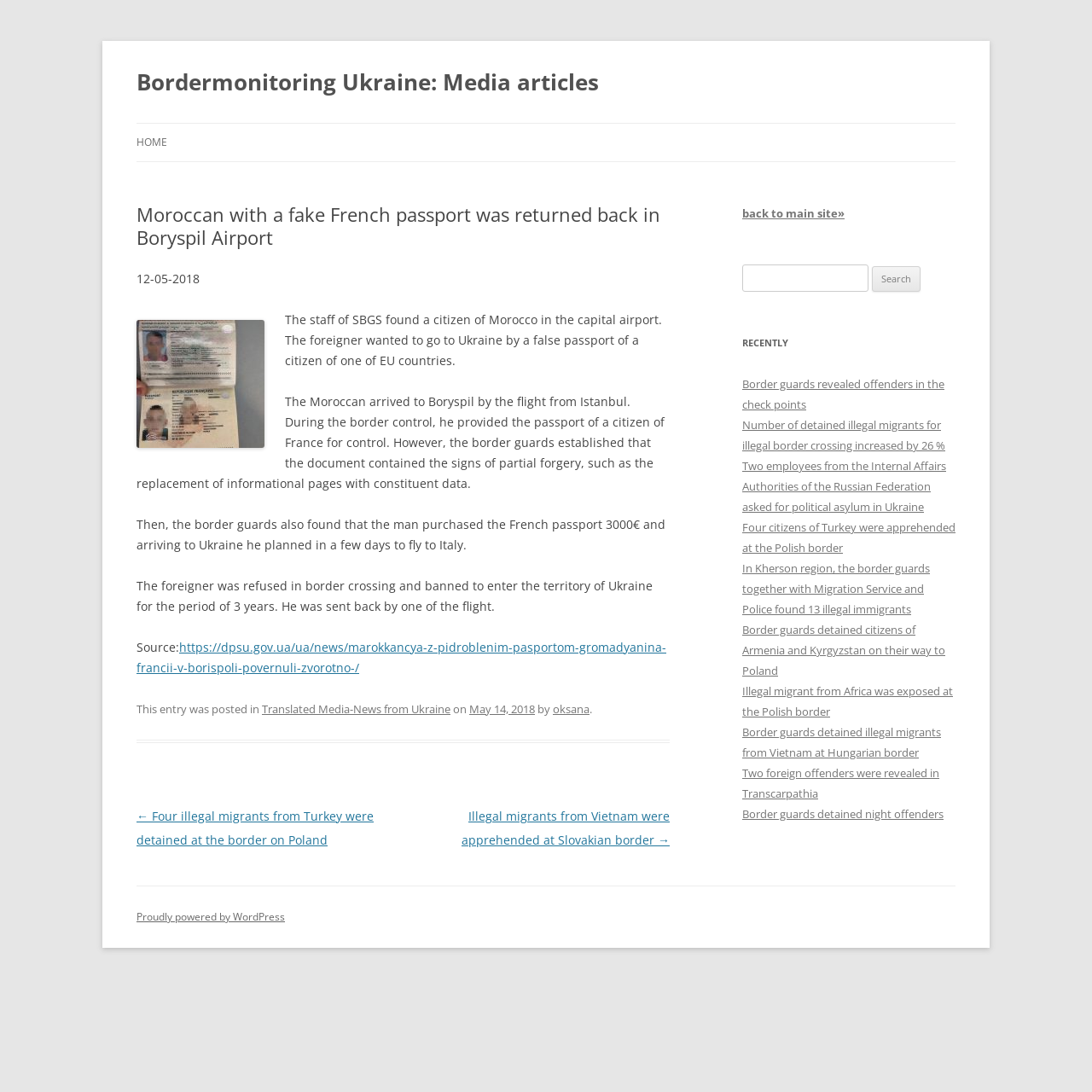How many years was the Moroccan citizen banned from entering Ukraine?
We need a detailed and exhaustive answer to the question. Please elaborate.

I found this information in the article content, specifically in the sentence 'The foreigner was refused in border crossing and banned to enter the territory of Ukraine for the period of 3 years.'